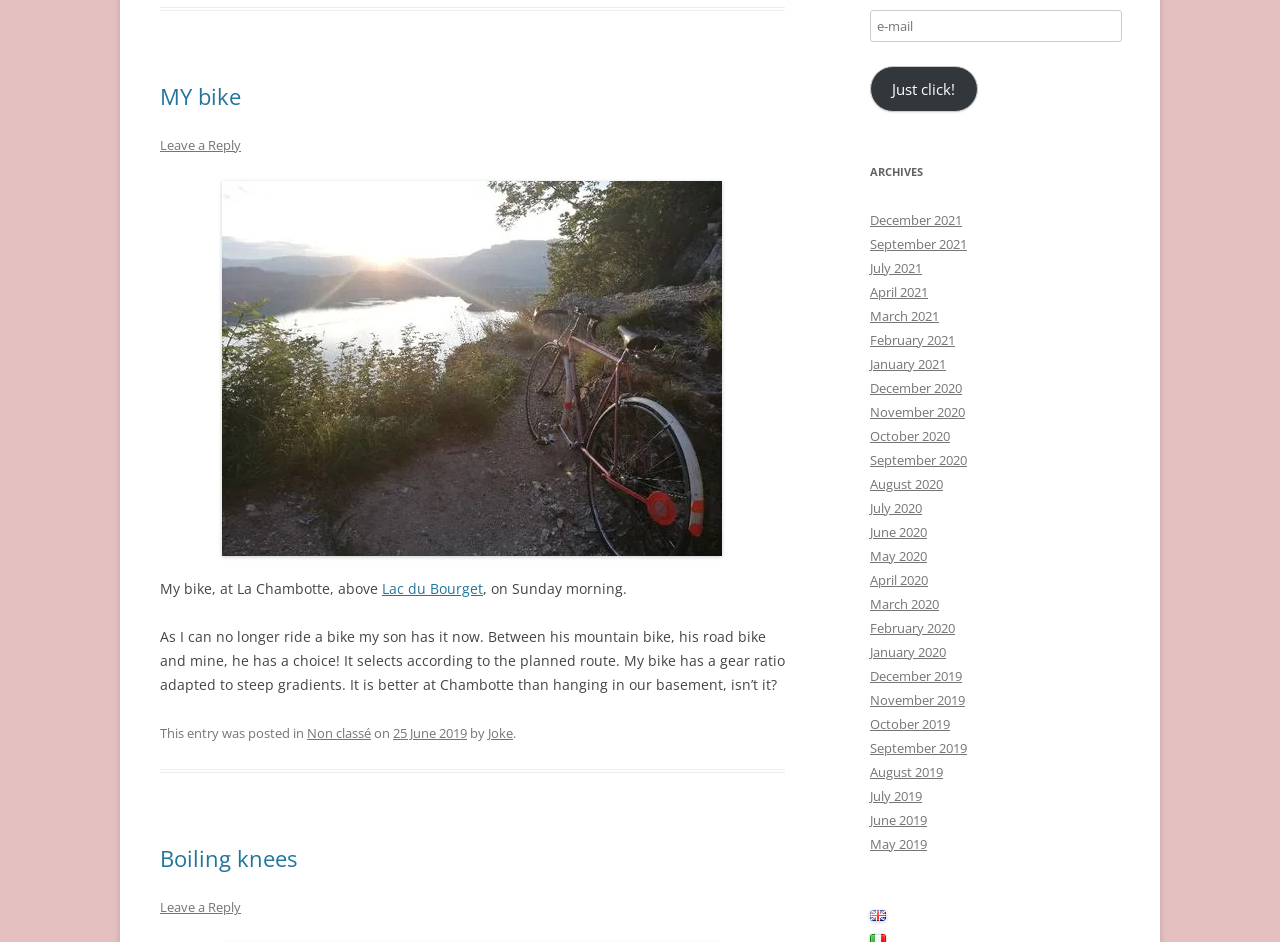What is the name of the bike?
Refer to the screenshot and respond with a concise word or phrase.

MY bike